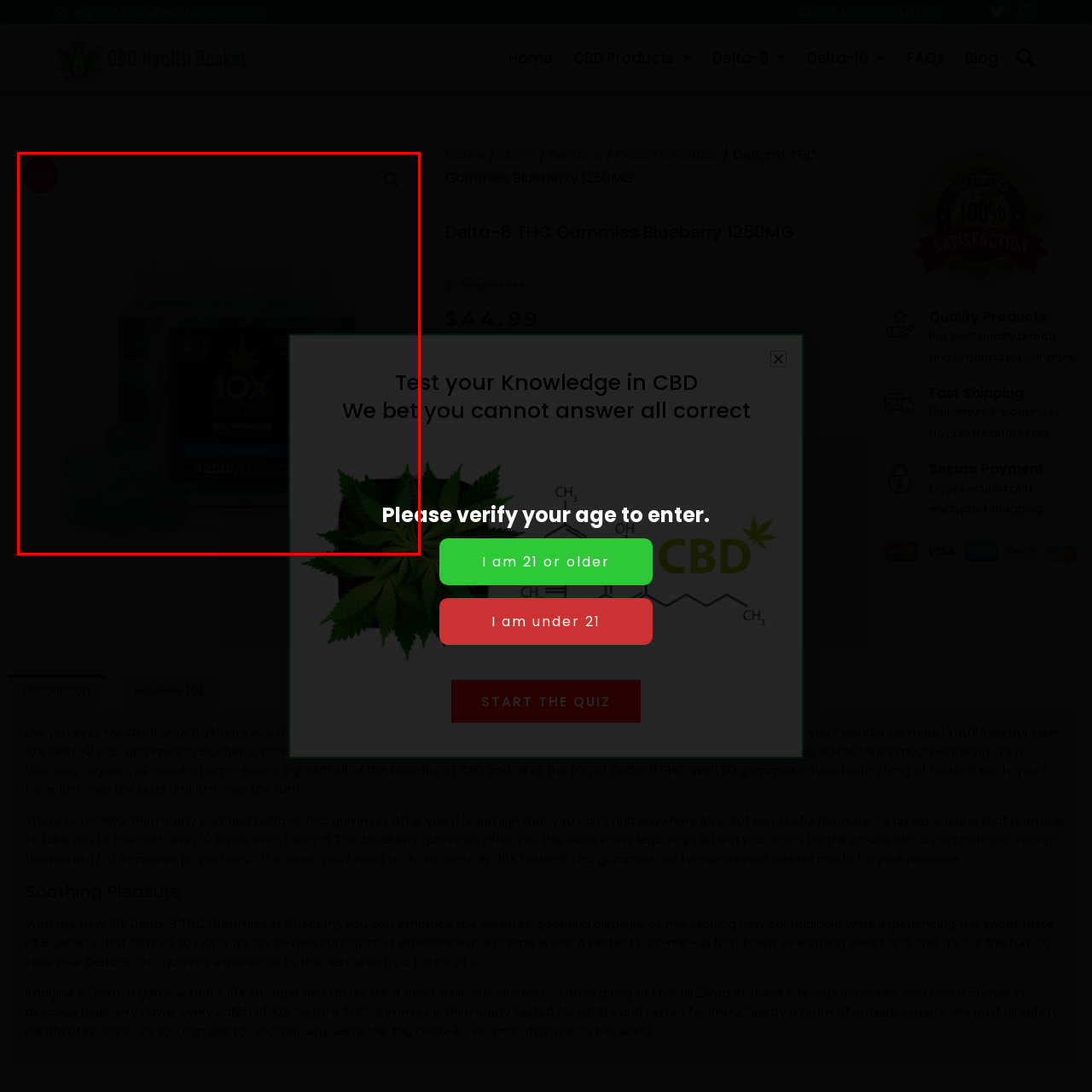What is the flavor of the gummies?
Focus on the part of the image marked with a red bounding box and deliver an in-depth answer grounded in the visual elements you observe.

The flavor of the gummies can be determined by looking at the package and the scattered gummies surrounding it, which suggests a fresh blueberry flavor.